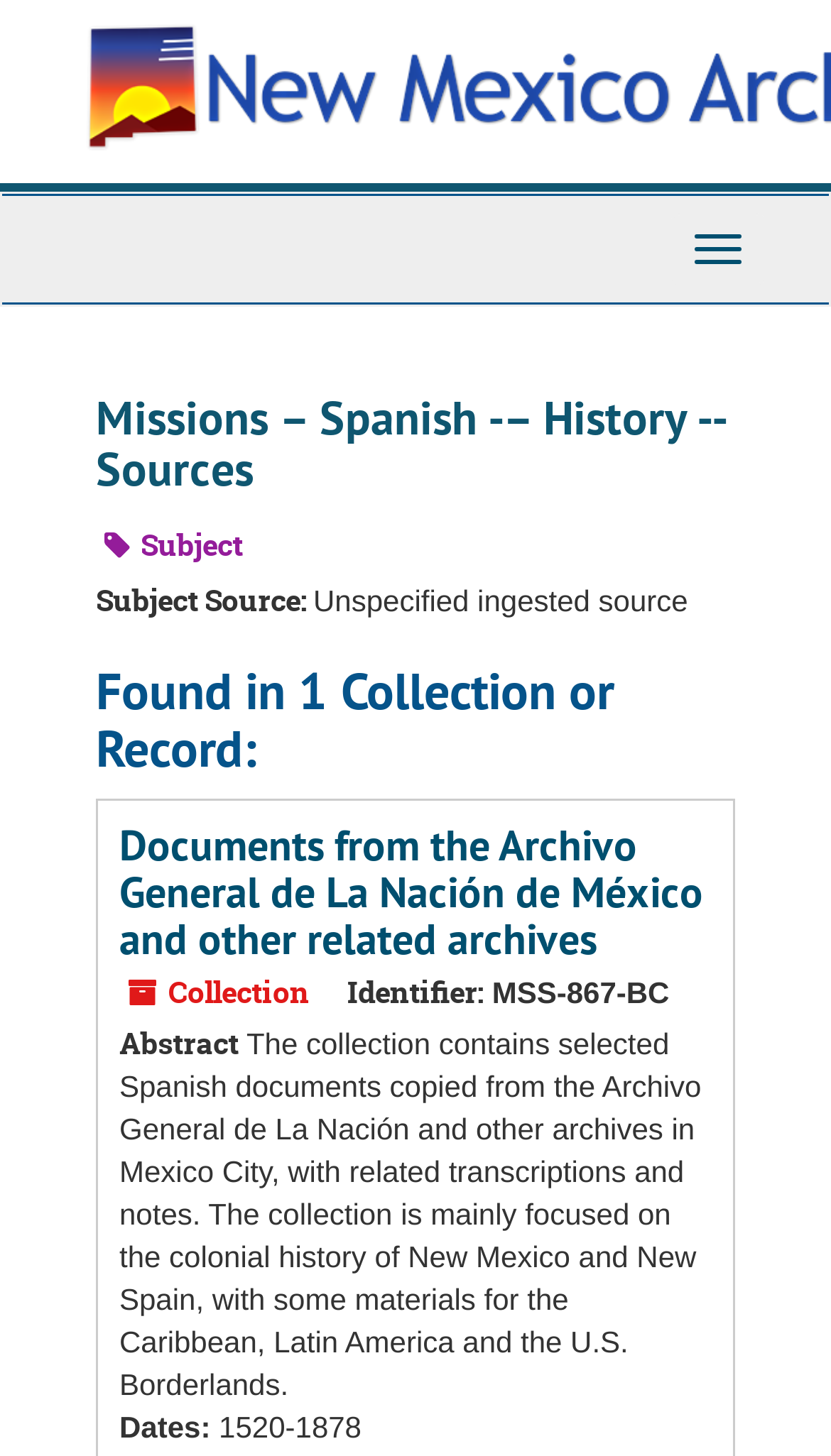What is the main focus of the collection?
Provide a thorough and detailed answer to the question.

I found the answer by reading the abstract of the collection, which states that the collection is mainly focused on the colonial history of New Mexico and New Spain, with some materials for the Caribbean, Latin America, and the U.S. Borderlands.